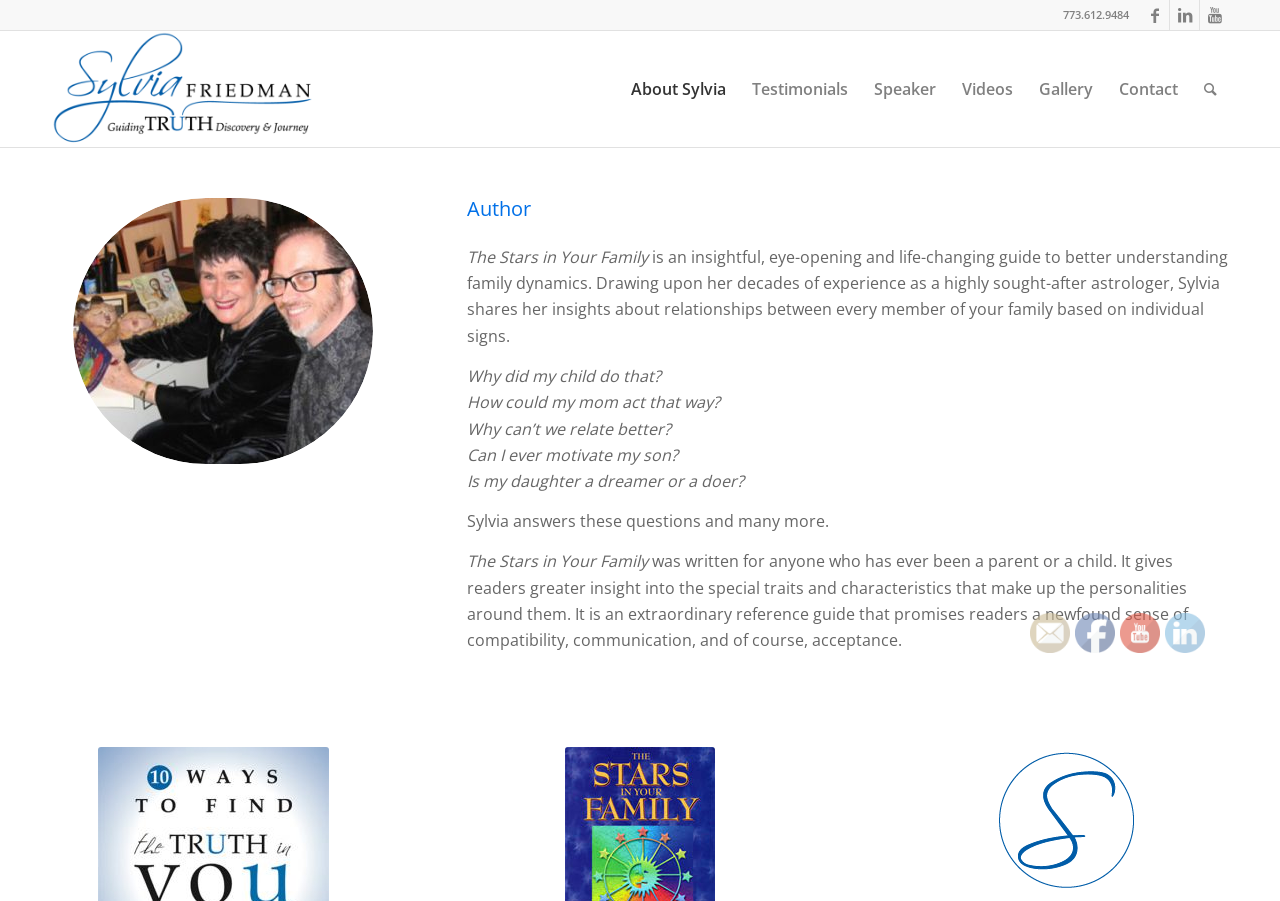Please determine the bounding box coordinates for the UI element described here. Use the format (top-left x, top-left y, bottom-right x, bottom-right y) with values bounded between 0 and 1: alt="Share" title="Share"

[0.899, 0.643, 0.952, 0.669]